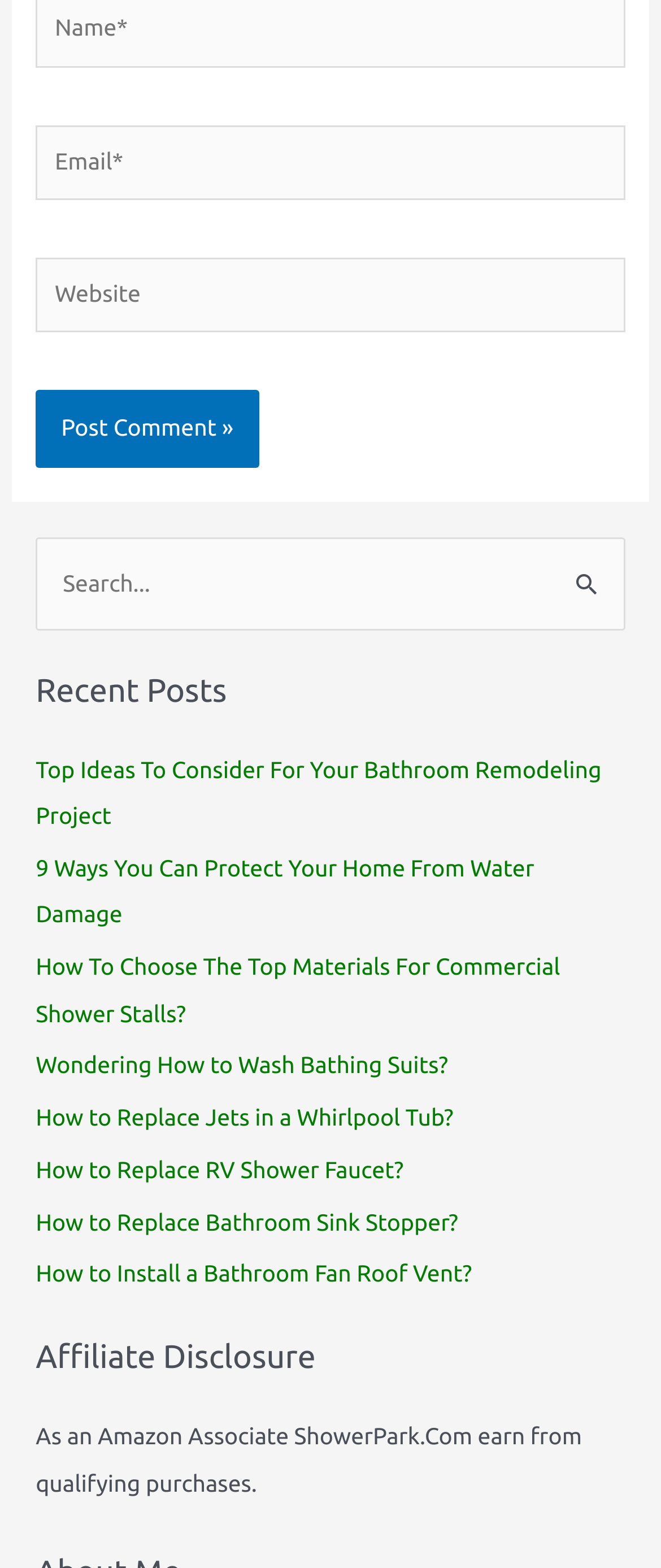What is the affiliate disclosure statement? Analyze the screenshot and reply with just one word or a short phrase.

As an Amazon Associate earn from qualifying purchases